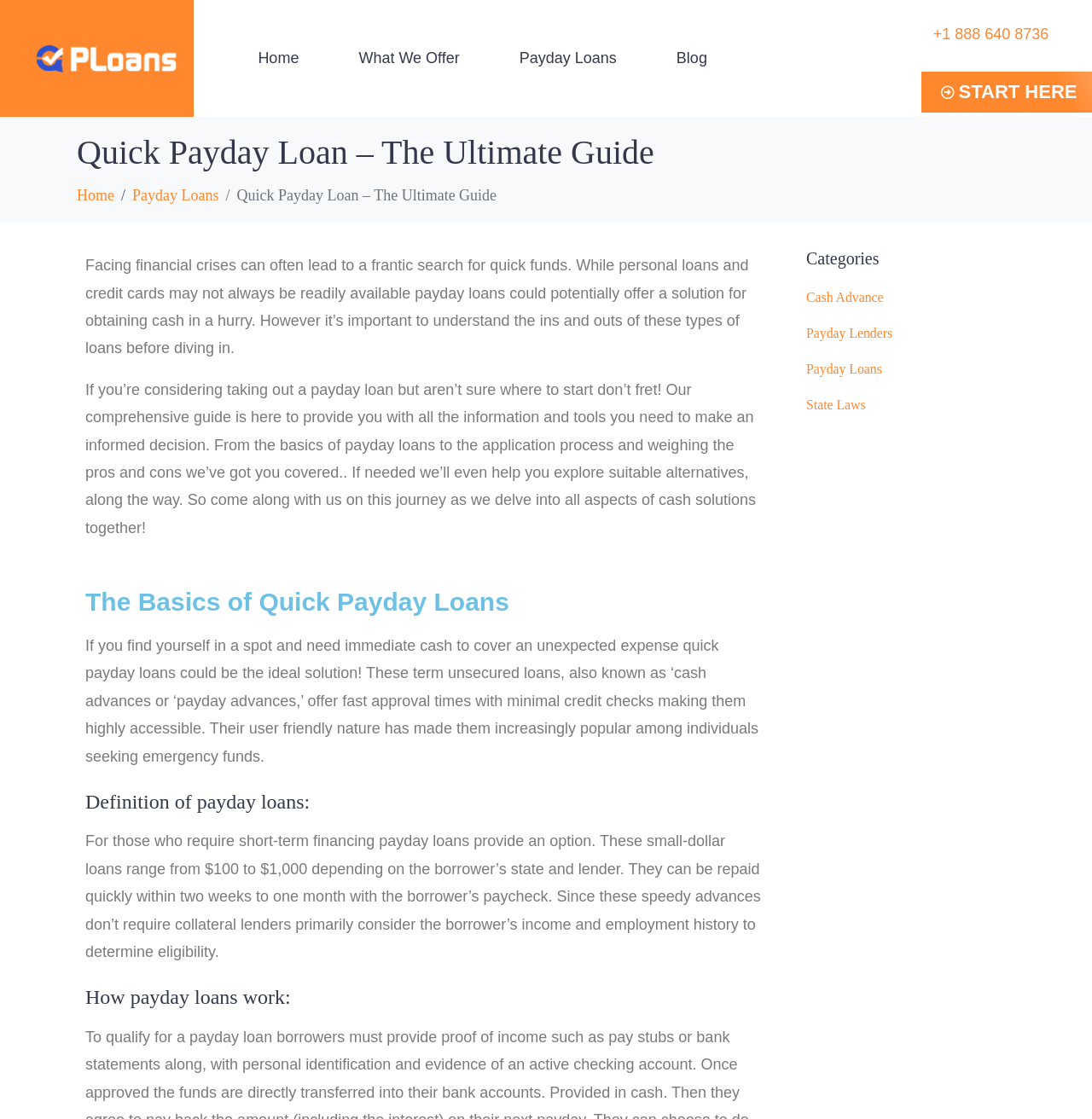What is the typical repayment period for payday loans?
Refer to the image and give a detailed answer to the query.

According to the webpage, payday loans are repaid quickly within two weeks to one month with the borrower's paycheck, indicating a short repayment period.